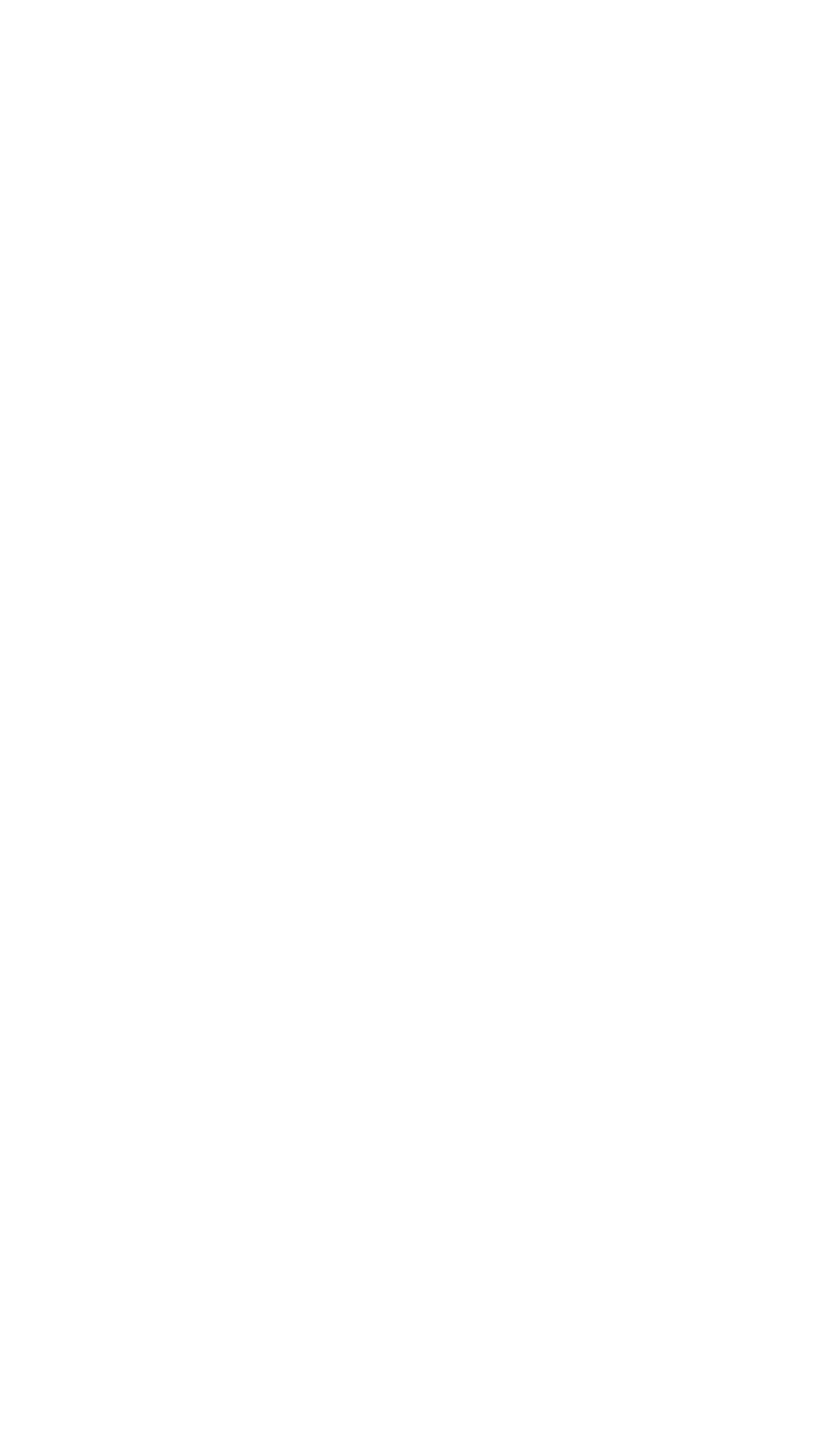For the element described, predict the bounding box coordinates as (top-left x, top-left y, bottom-right x, bottom-right y). All values should be between 0 and 1. Element description: editorial review

[0.103, 0.383, 0.885, 0.438]